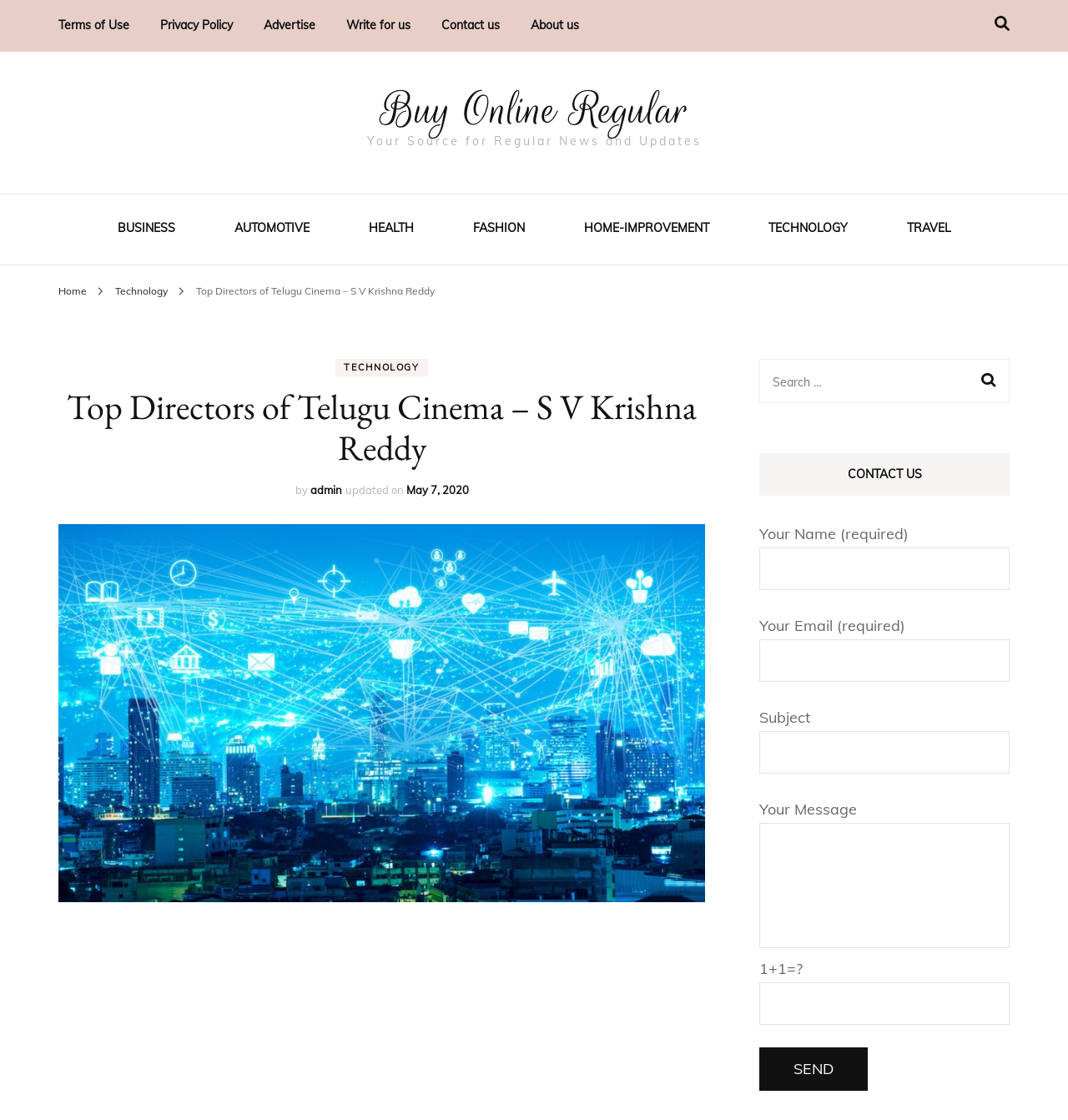Locate the bounding box coordinates of the area to click to fulfill this instruction: "Click on Technology". The bounding box should be presented as four float numbers between 0 and 1, in the order [left, top, right, bottom].

[0.108, 0.254, 0.159, 0.265]